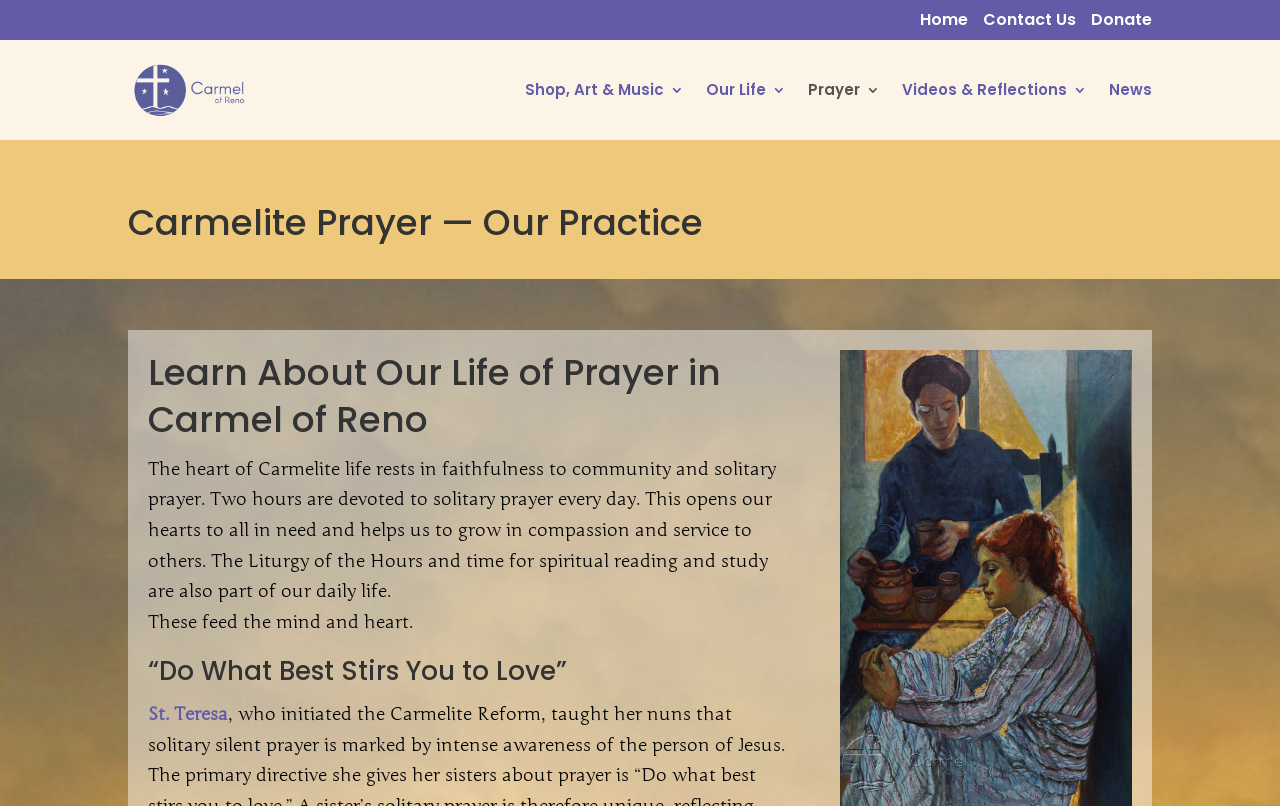Identify the bounding box coordinates of the HTML element based on this description: "Home".

[0.719, 0.015, 0.756, 0.05]